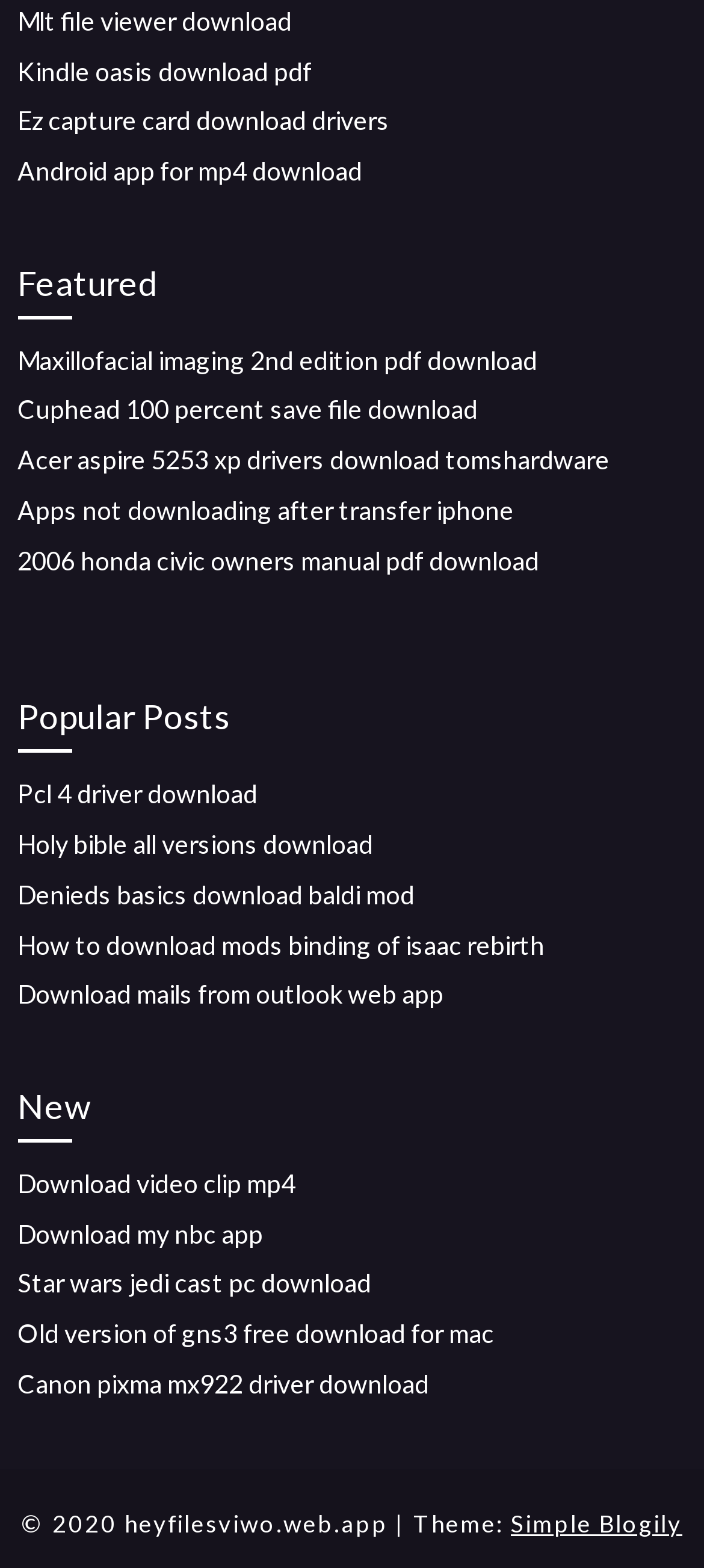Identify the bounding box of the UI component described as: "Simple Blogily".

[0.726, 0.962, 0.969, 0.98]